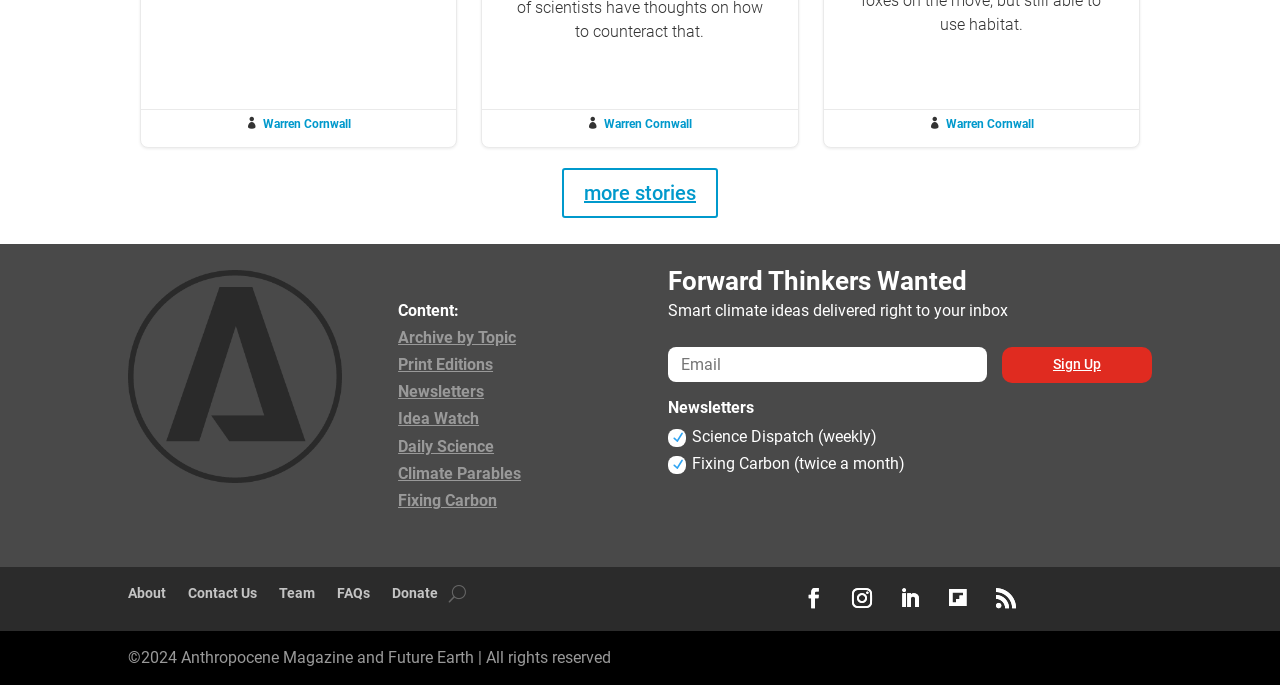What type of content is available on this website?
Please provide a comprehensive answer based on the visual information in the image.

The website offers various newsletters, including 'Science Dispatch' and 'Fixing Carbon', which are mentioned in the links and text on the webpage.